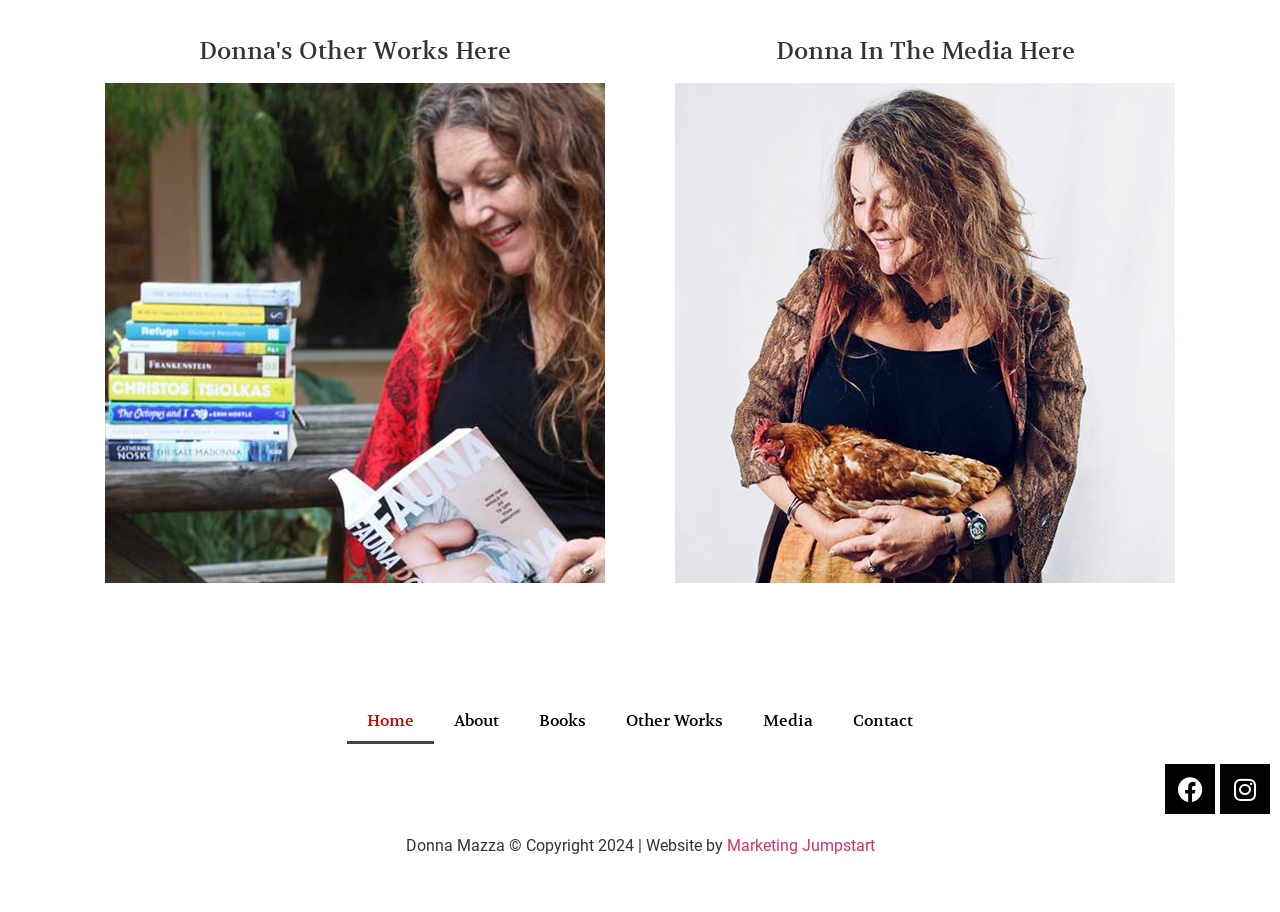How many navigation links are there?
Please provide a single word or phrase as your answer based on the image.

6